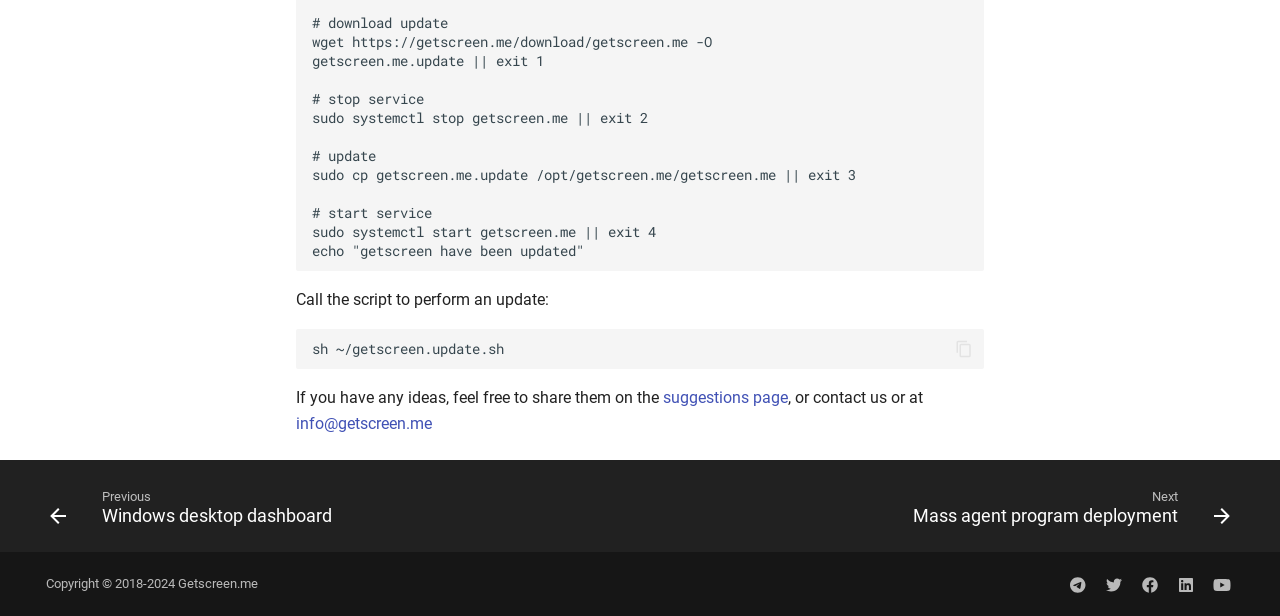Where can I share my ideas?
Deliver a detailed and extensive answer to the question.

According to the StaticText element, if I have any ideas, I can share them on the suggestions page, which is linked from the current webpage.